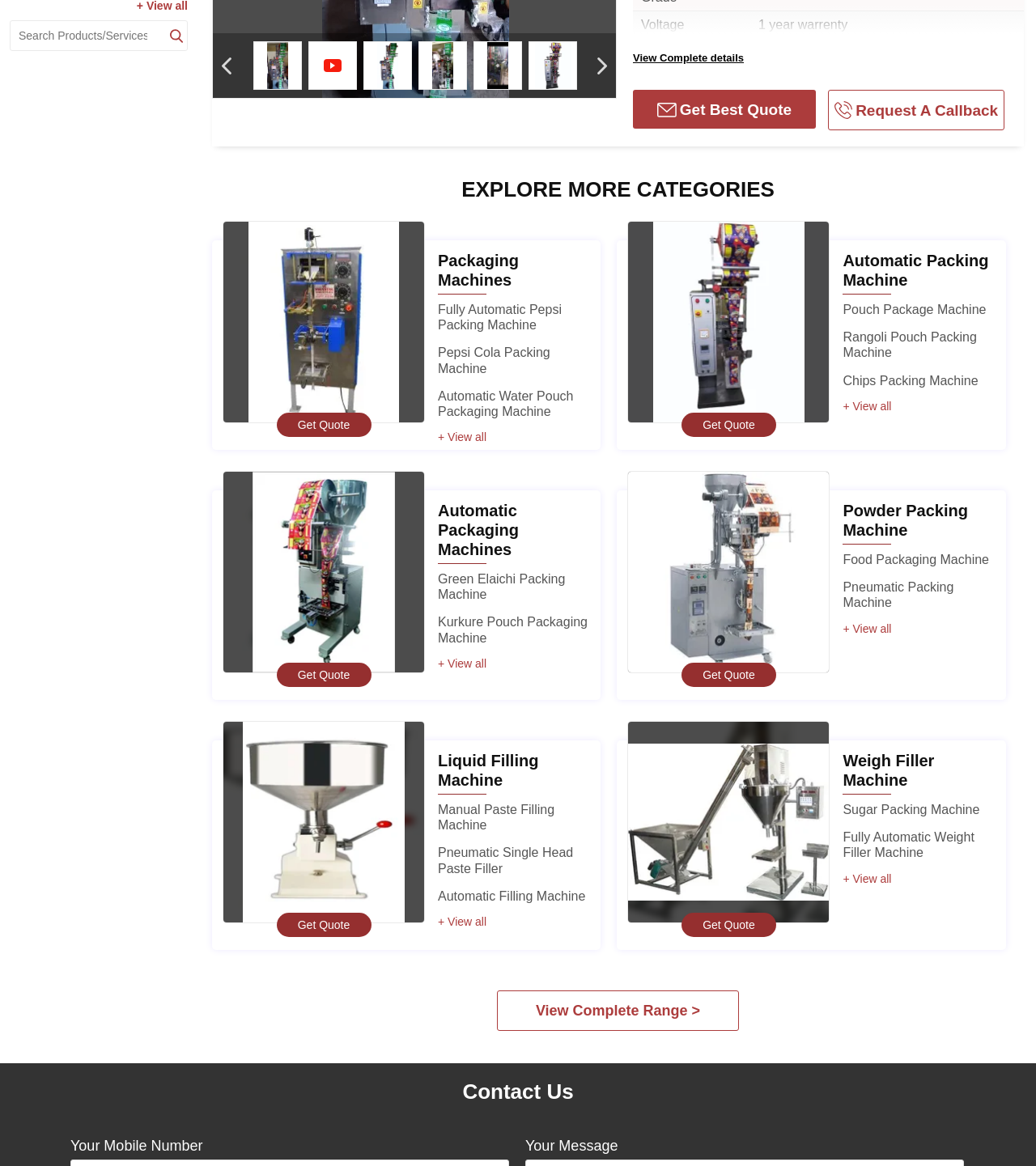Determine the bounding box for the UI element described here: "June 8, 2021".

None